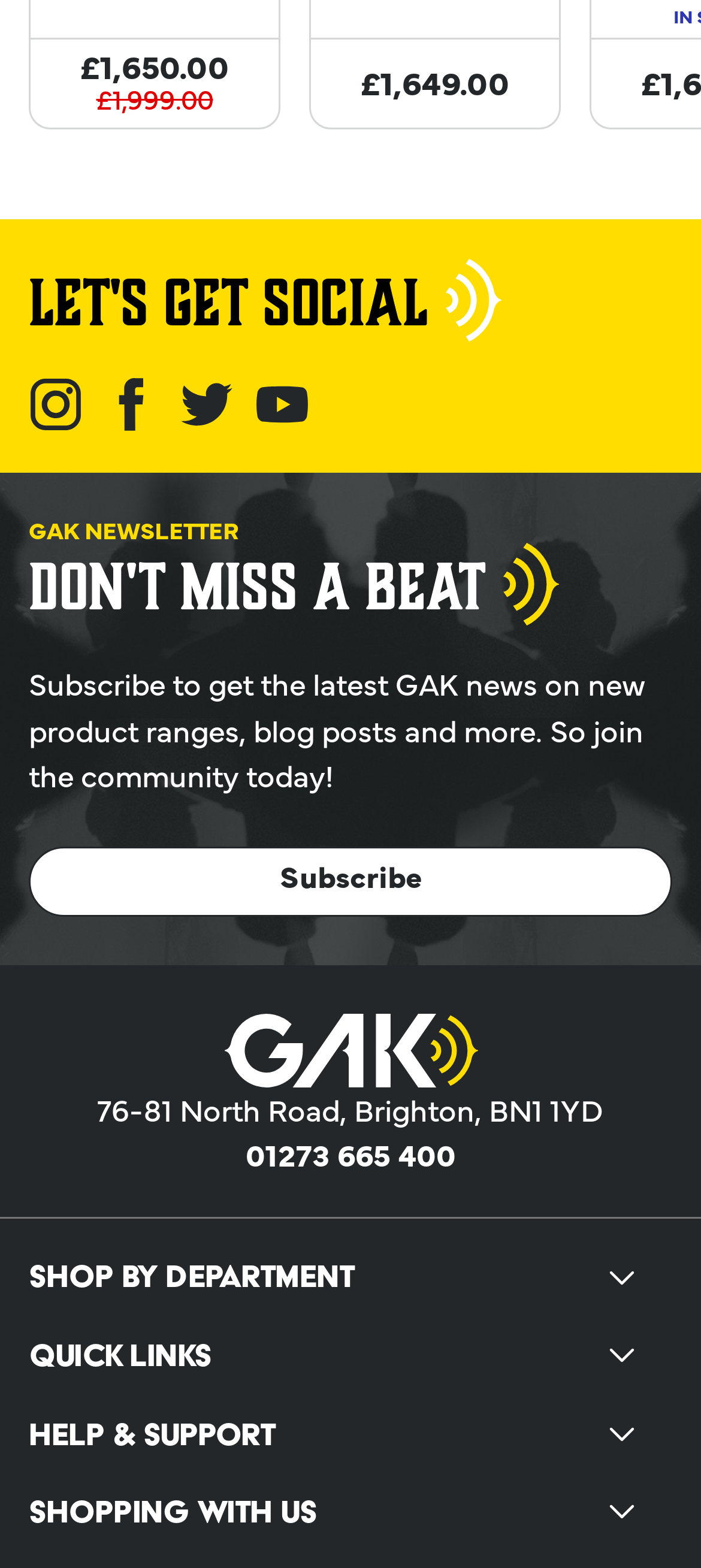Please identify the bounding box coordinates of the clickable area that will fulfill the following instruction: "Shop by department". The coordinates should be in the format of four float numbers between 0 and 1, i.e., [left, top, right, bottom].

[0.041, 0.802, 0.959, 0.827]